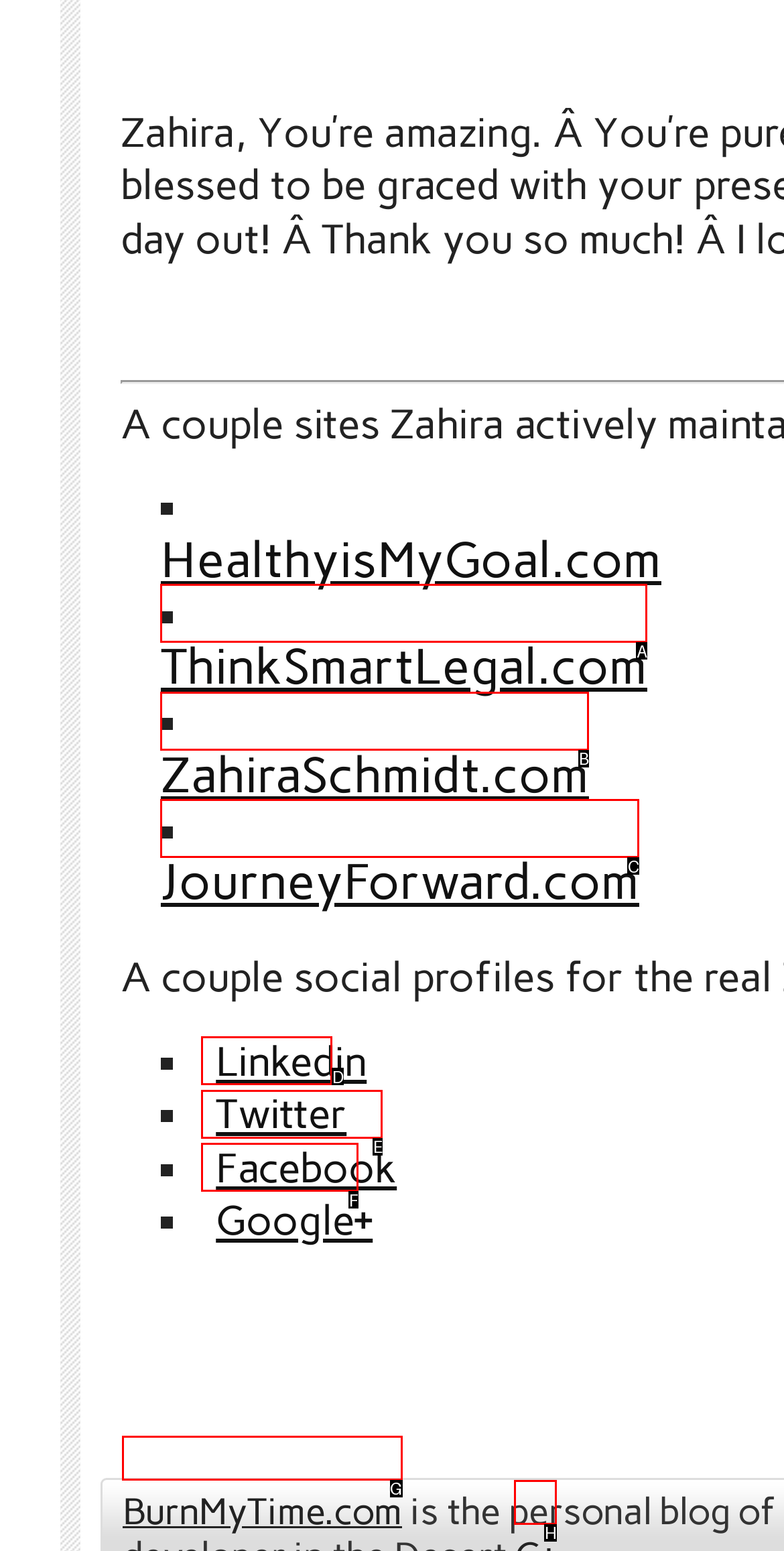Select the option that aligns with the description: eDataStyle
Respond with the letter of the correct choice from the given options.

None